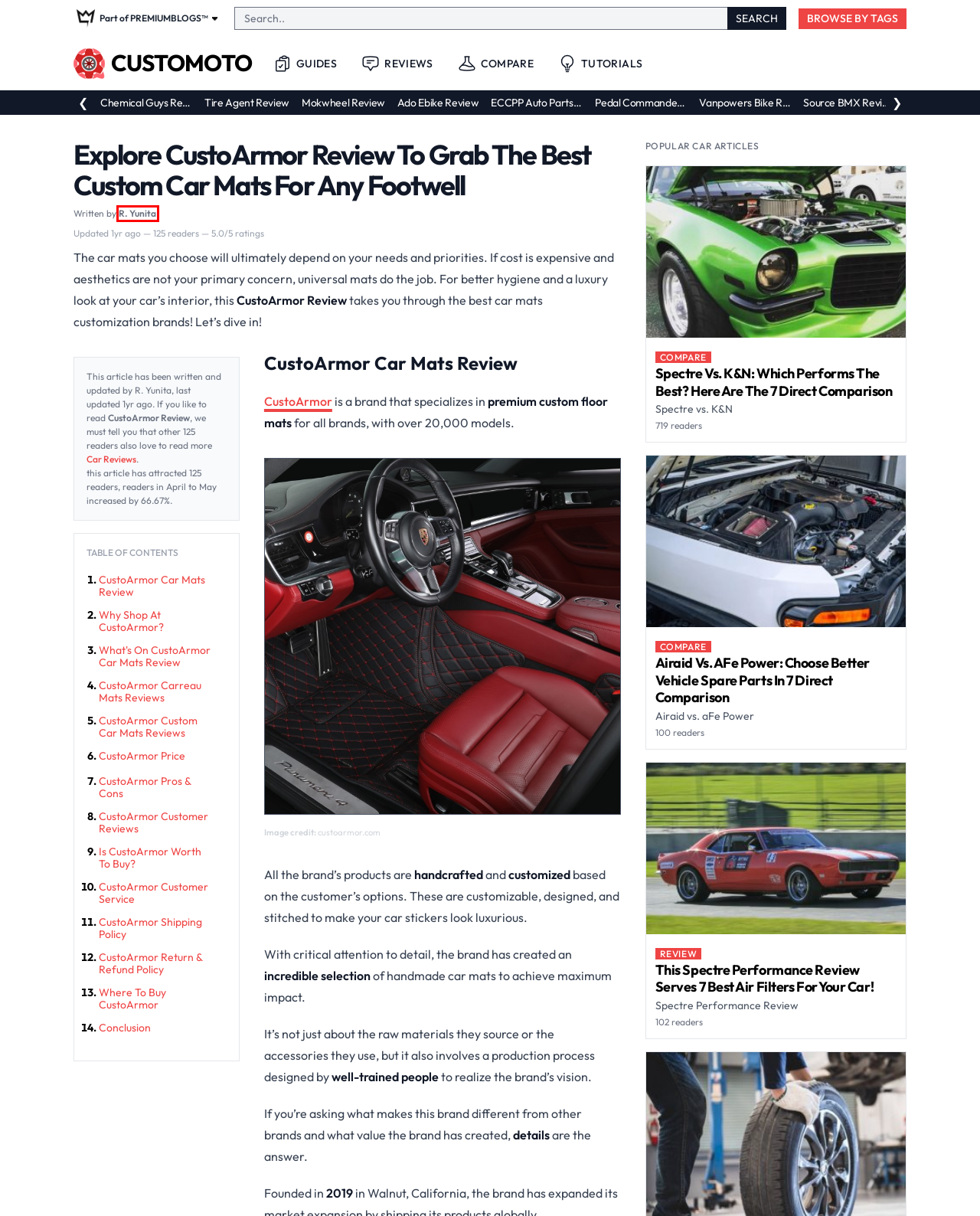Given a screenshot of a webpage with a red bounding box, please pick the webpage description that best fits the new webpage after clicking the element inside the bounding box. Here are the candidates:
A. Car Buying Guide, Reviews, Reccomendations, Comparisons and Deals — CUSTOMOTO
B. R. Yunita — CUSTOMOTO
C. Vanpowers Bike Review (2024): Versatile And Robust Electric Bikes!
D. Spectre Performance Review (2024): Best Air Filters For Your Car
E. Ado Ebike Review (2024): Stunning, Foldable Electric Bike!
F. Compare — CUSTOMOTO
G. Reviews — CUSTOMOTO
H. ECCPP Auto Parts Review (2024): Cheapest Auto Parts In The Market!

B